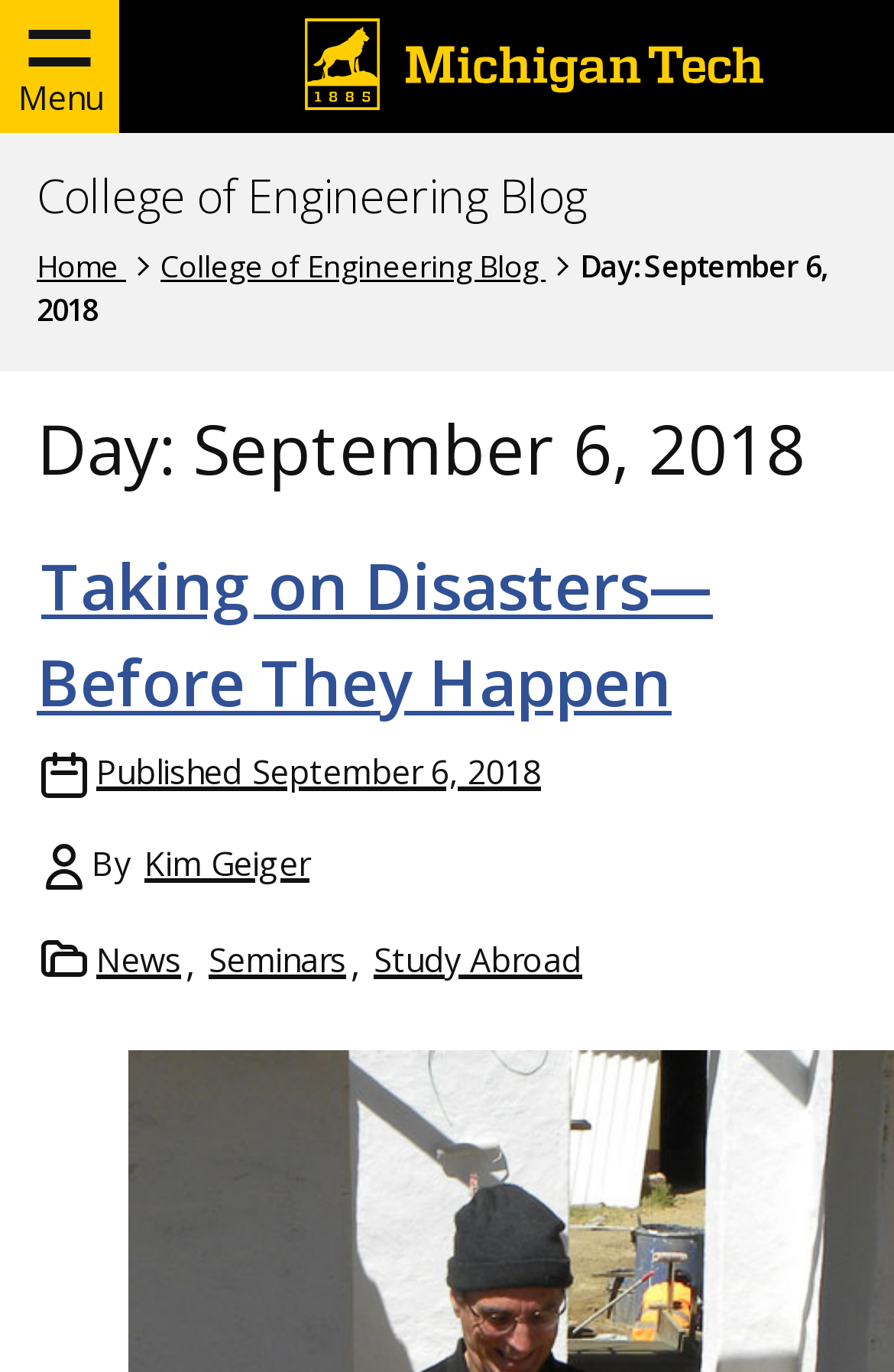Give a one-word or one-phrase response to the question: 
Who is the author of this article?

Kim Geiger